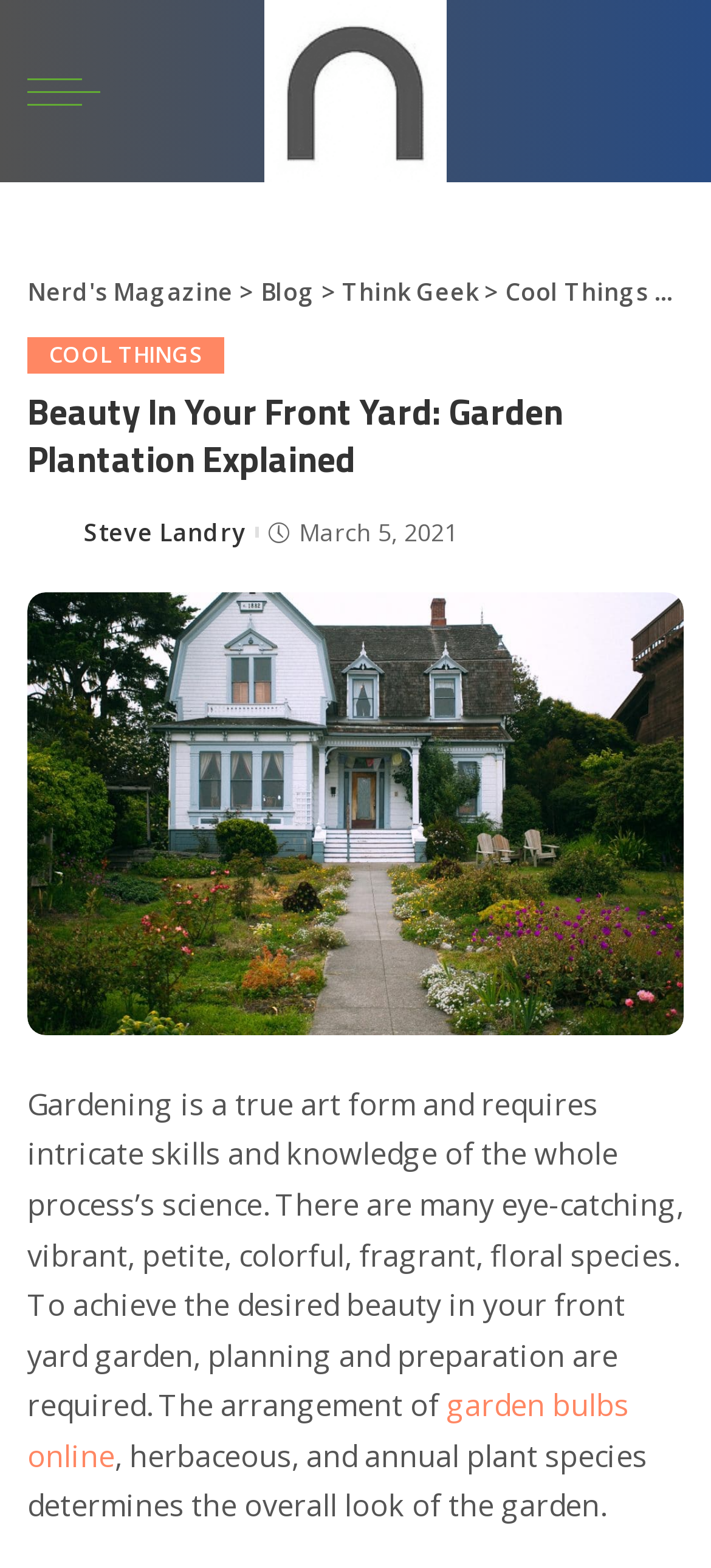Provide the bounding box coordinates of the UI element that matches the description: "Nerd's Magazine".

[0.038, 0.175, 0.328, 0.196]